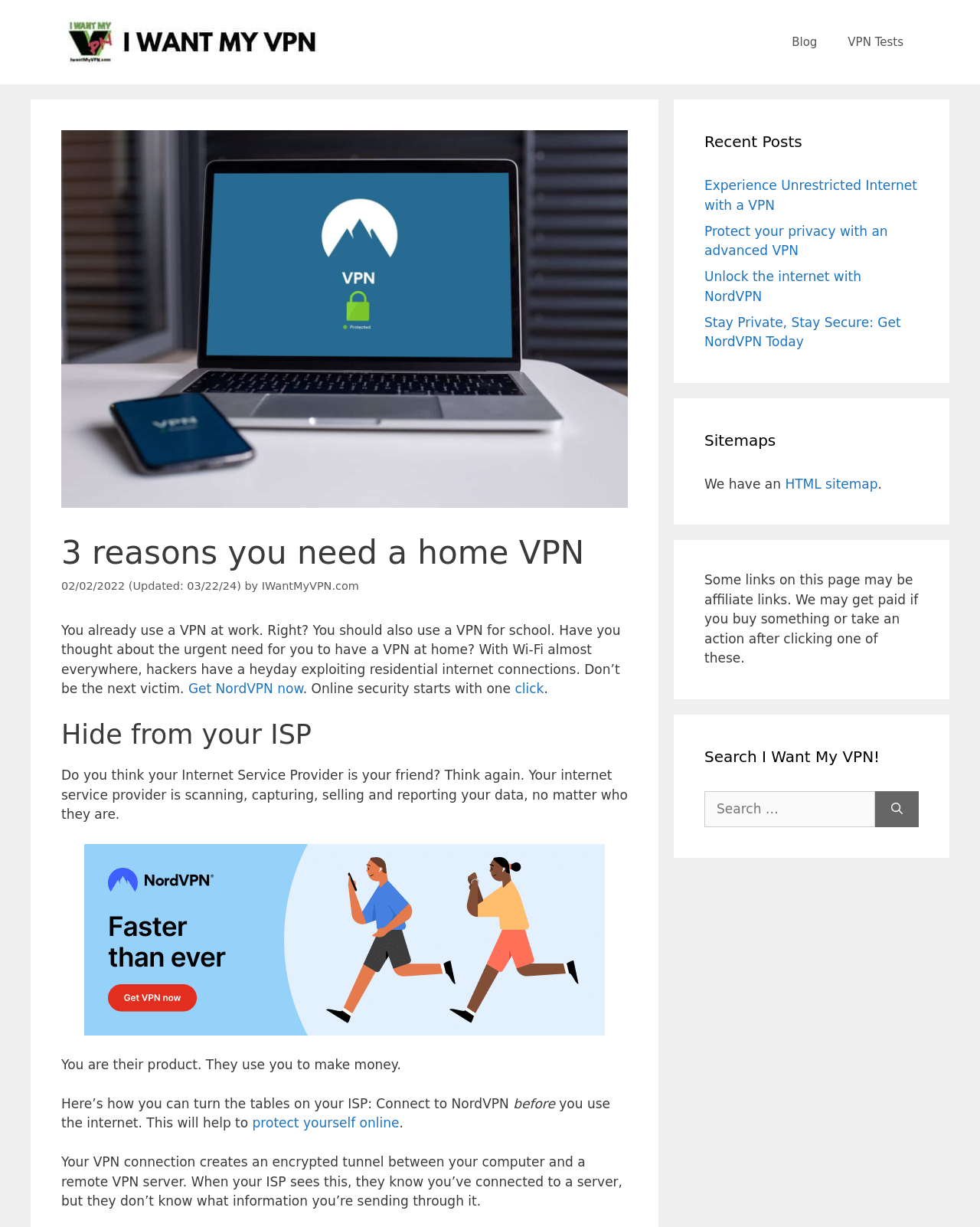Identify the bounding box coordinates of the region I need to click to complete this instruction: "Read '3 reasons you need a home VPN'".

[0.062, 0.435, 0.641, 0.467]